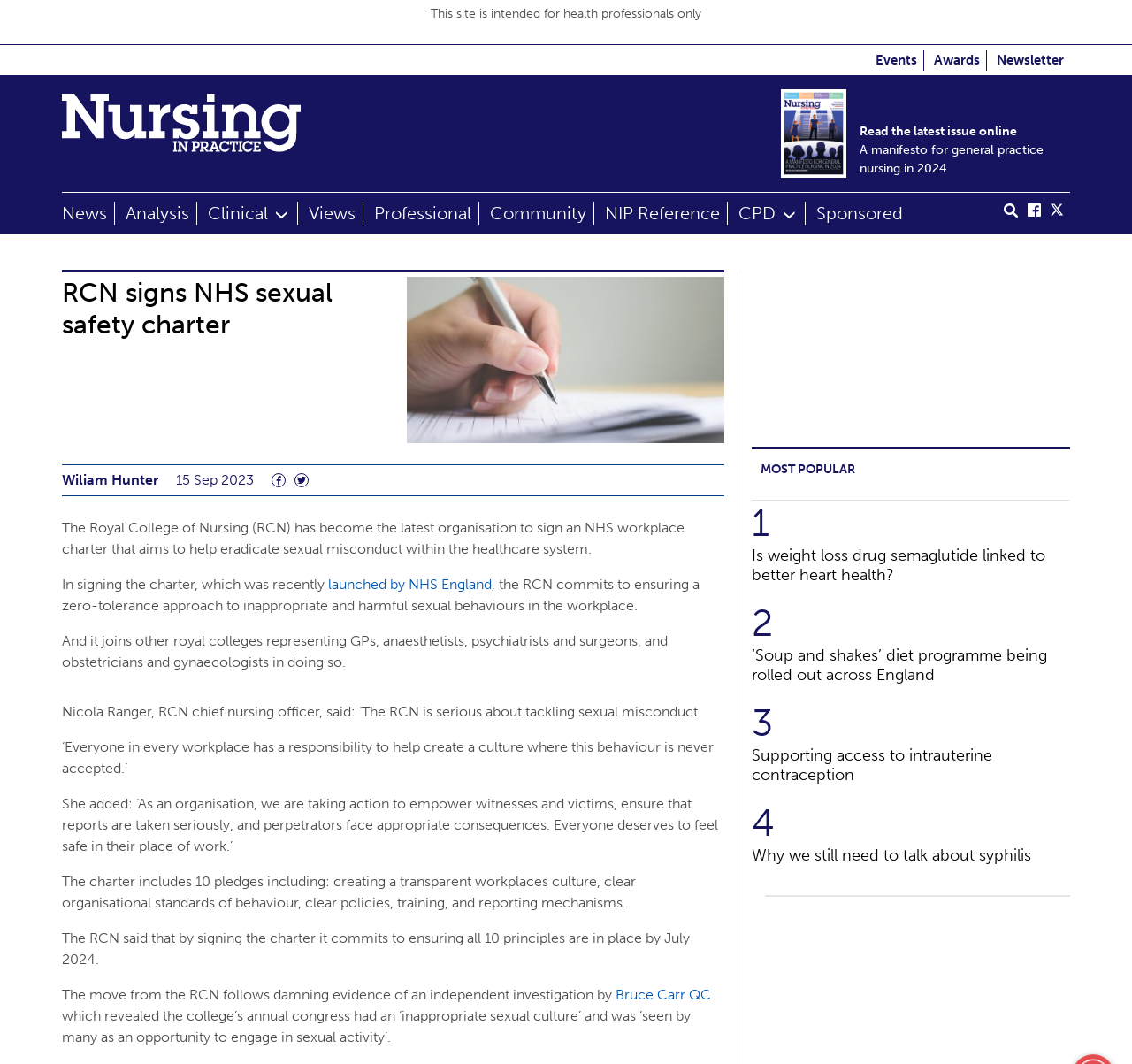How many pledges are included in the charter?
Give a comprehensive and detailed explanation for the question.

The answer can be found in the text 'The charter includes 10 pledges including: creating a transparent workplaces culture, clear organisational standards of behaviour, clear policies, training, and reporting mechanisms.'